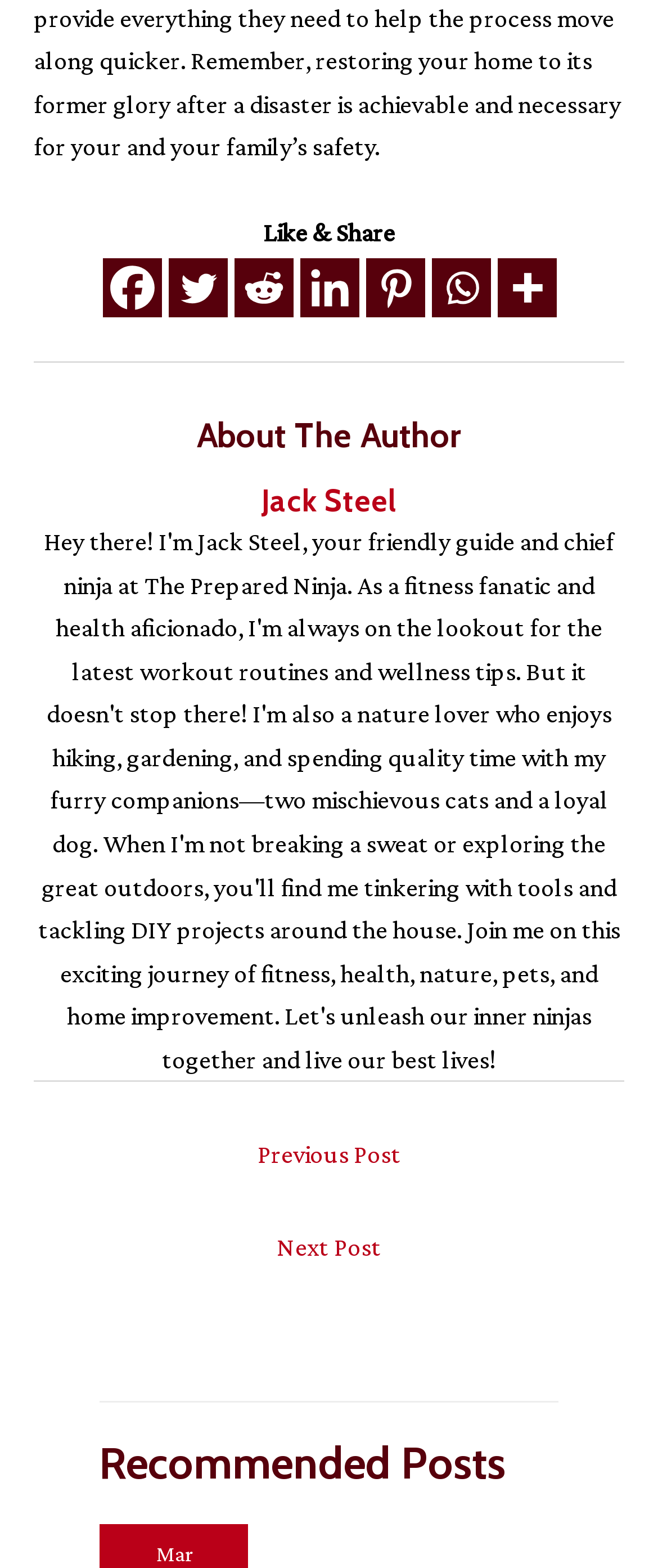How many navigation links are there?
Please give a detailed and elaborate explanation in response to the question.

I found the navigation section 'Post navigation' and counted the number of links, which are 'Previous Post' and 'Next Post'.